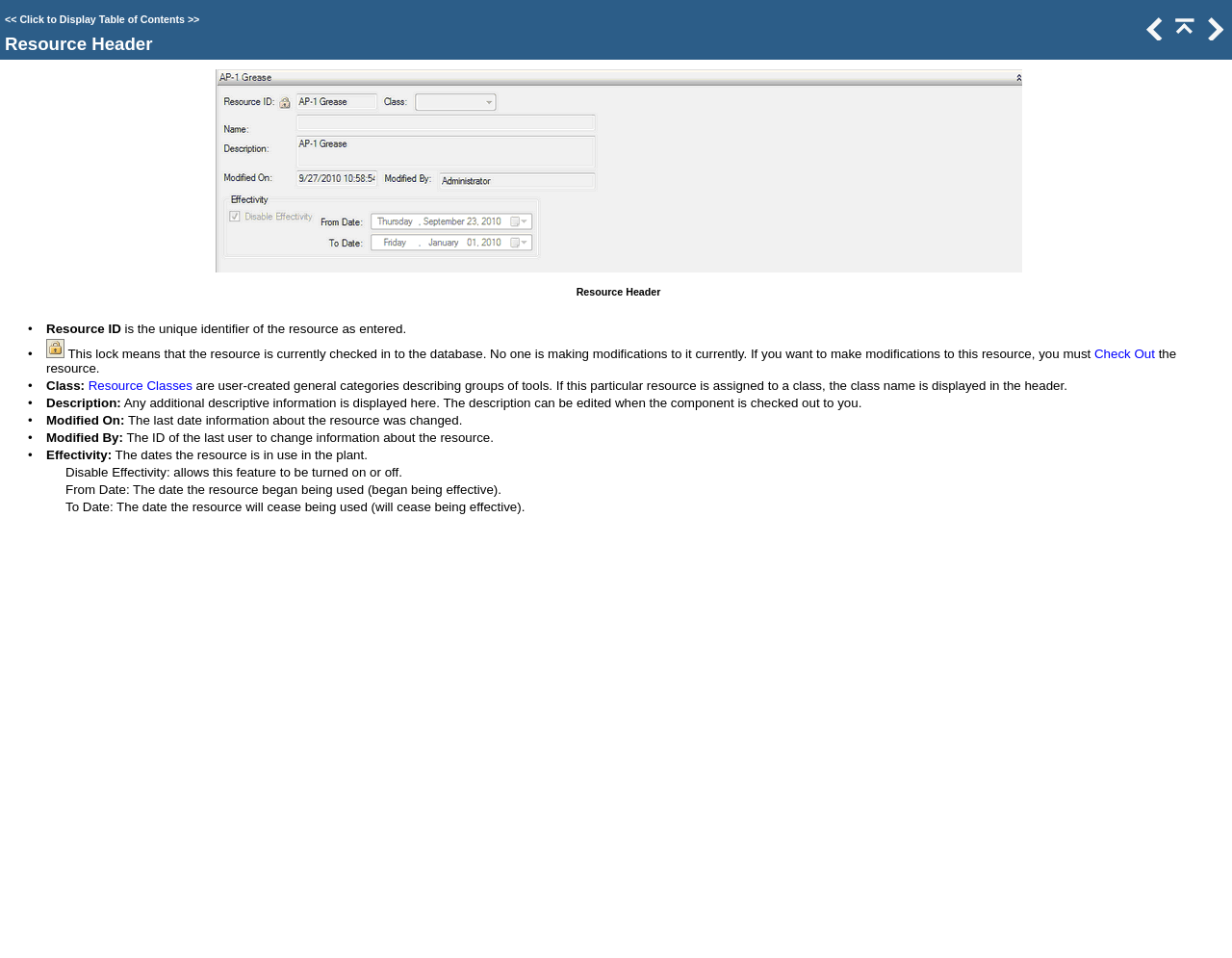What is the unique identifier of the resource?
Give a comprehensive and detailed explanation for the question.

The question is asking about the unique identifier of the resource. According to the webpage, the Resource ID is the unique identifier of the resource as entered, which can be found in the Resource Header section.